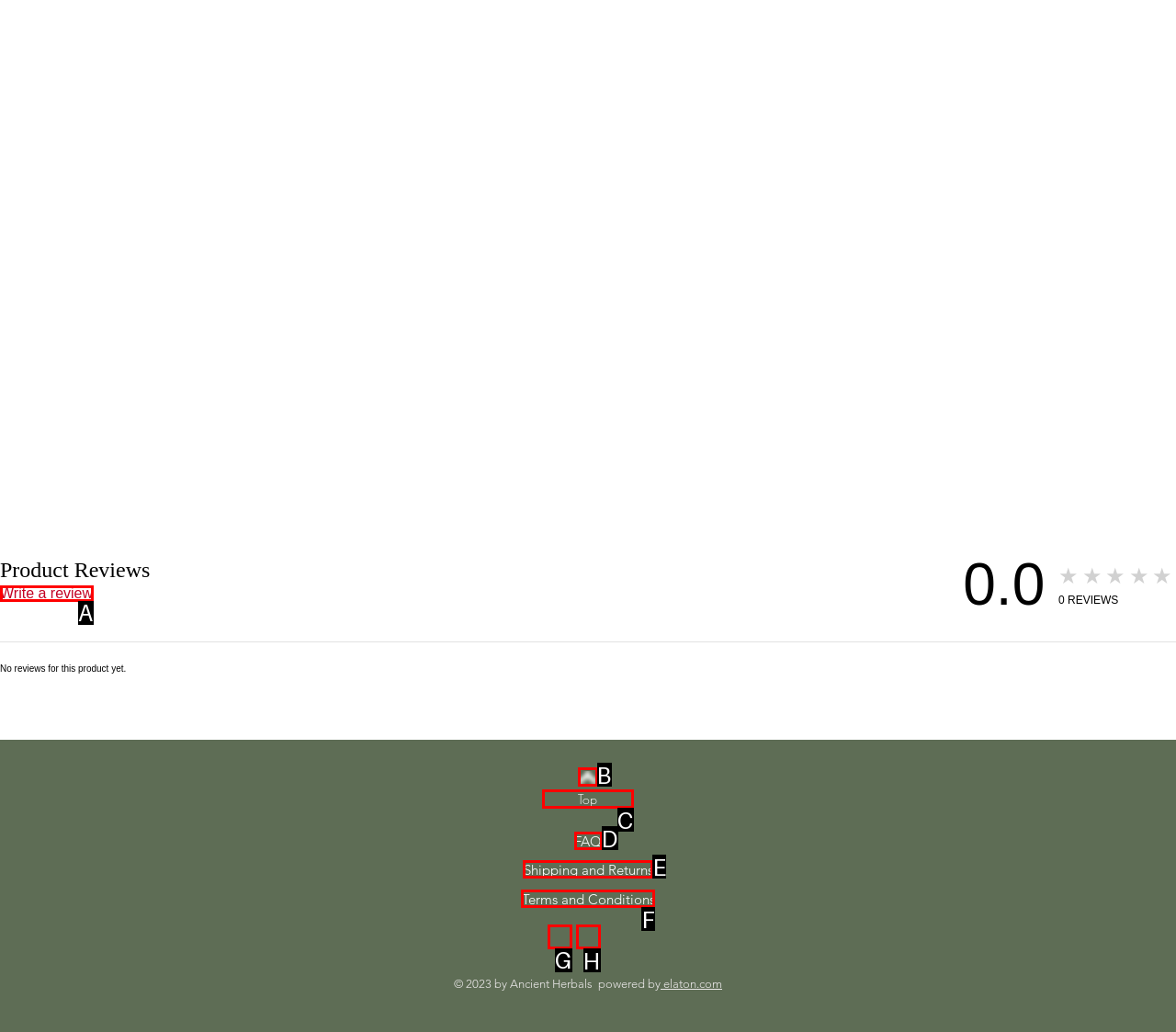Tell me which one HTML element I should click to complete the following task: Check 'Facebook' Answer with the option's letter from the given choices directly.

G